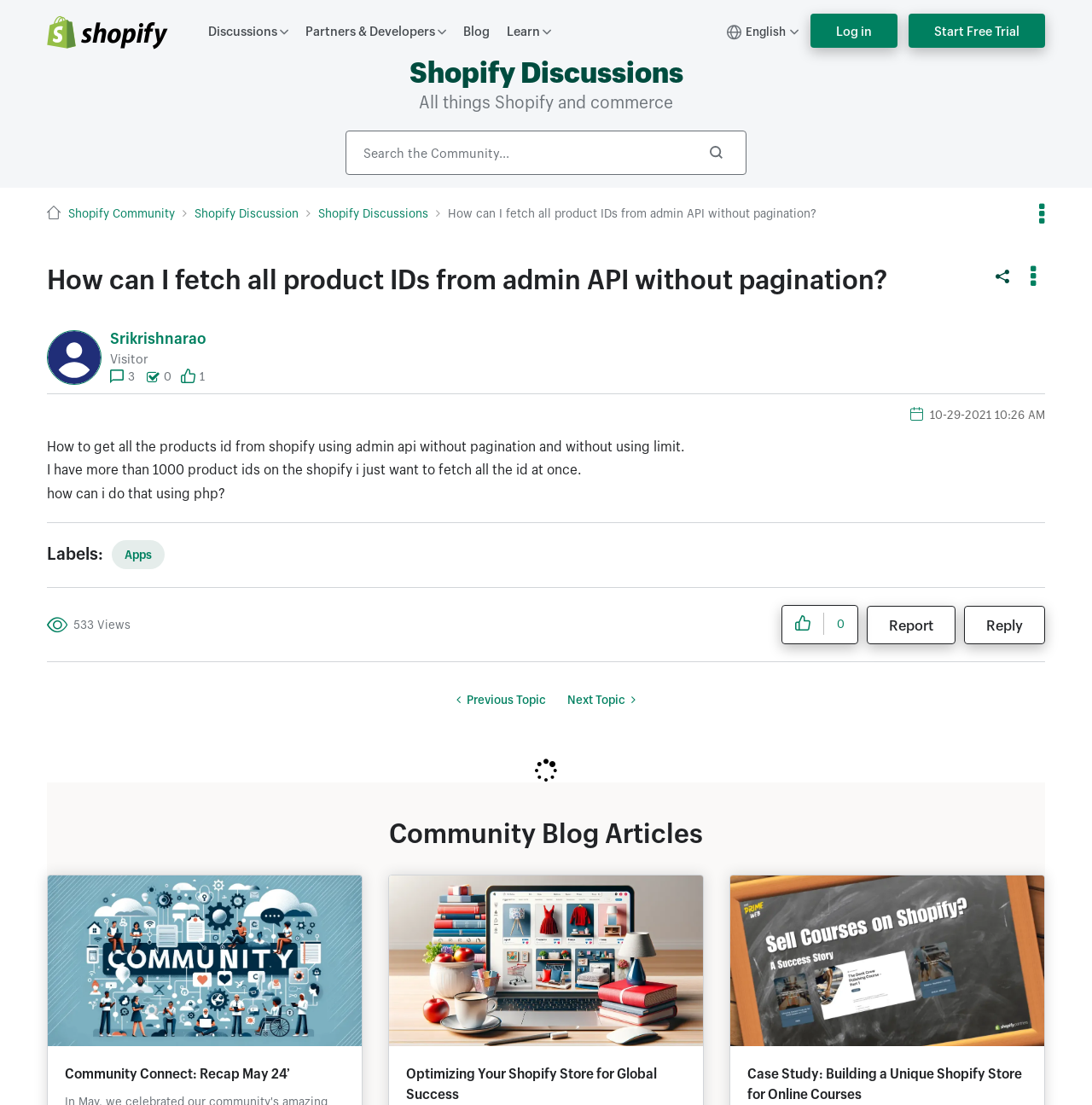Please find the main title text of this webpage.

How can I fetch all product IDs from admin API without pagination?